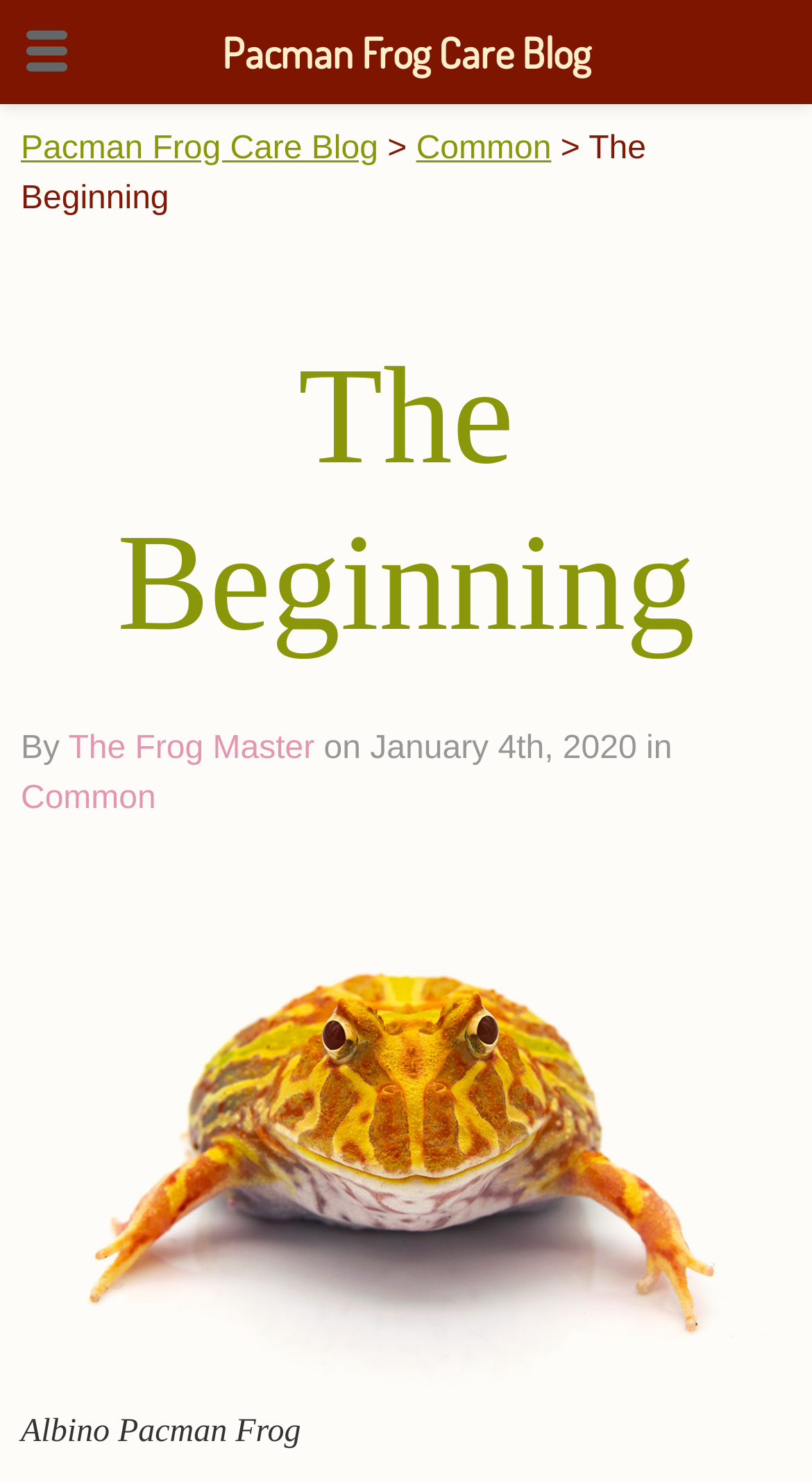Analyze the image and deliver a detailed answer to the question: What is the name of the author of the blog post?

I determined the answer by looking at the text 'By The Frog Master' which is located below the blog post title. This suggests that the author of the blog post is 'The Frog Master'.